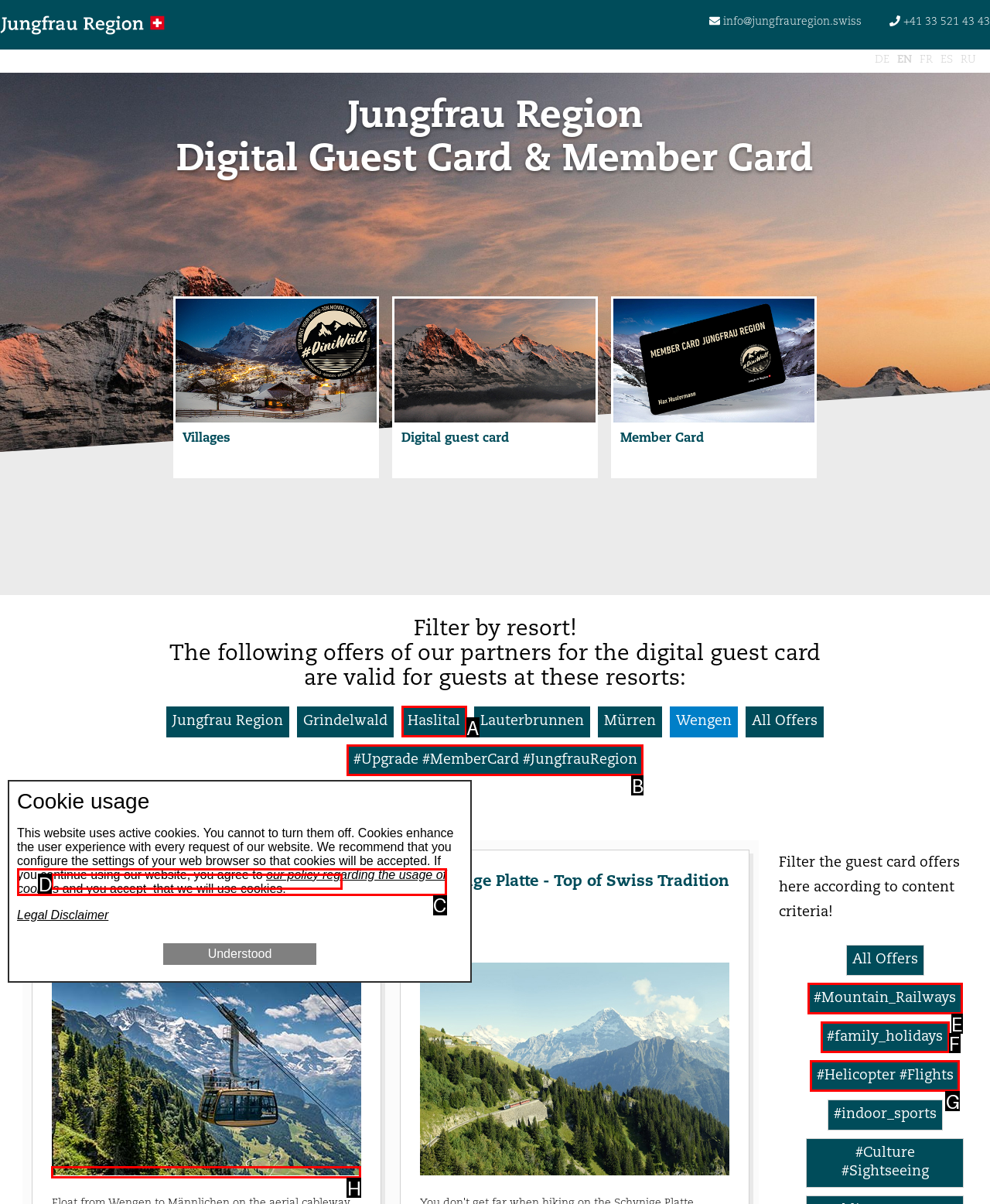Choose the letter that best represents the description: title="Wengen-Männlichen aerial cableway". Provide the letter as your response.

H